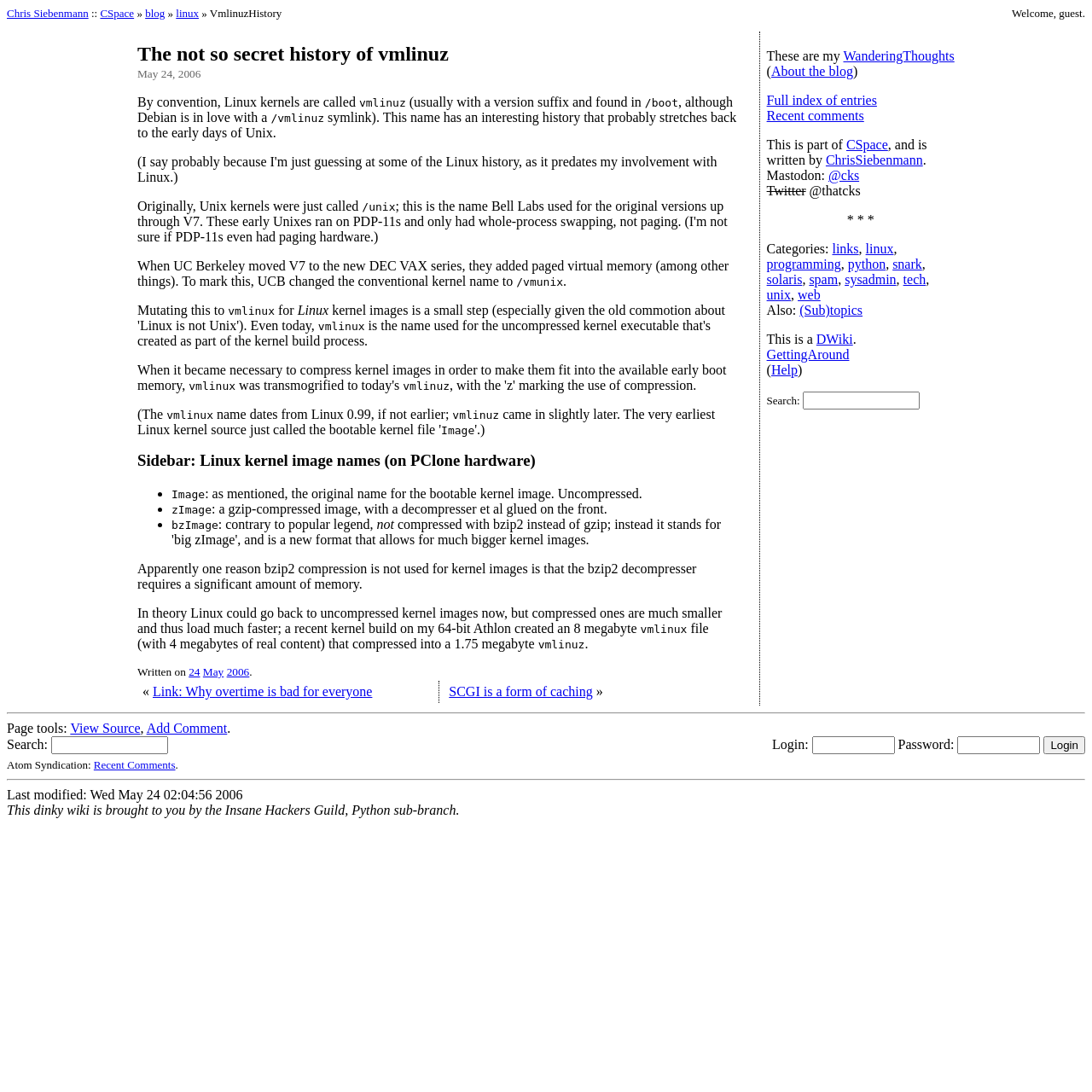Please determine the bounding box coordinates of the area that needs to be clicked to complete this task: 'Click on the link to Chris Siebenmann's homepage'. The coordinates must be four float numbers between 0 and 1, formatted as [left, top, right, bottom].

[0.006, 0.006, 0.081, 0.018]